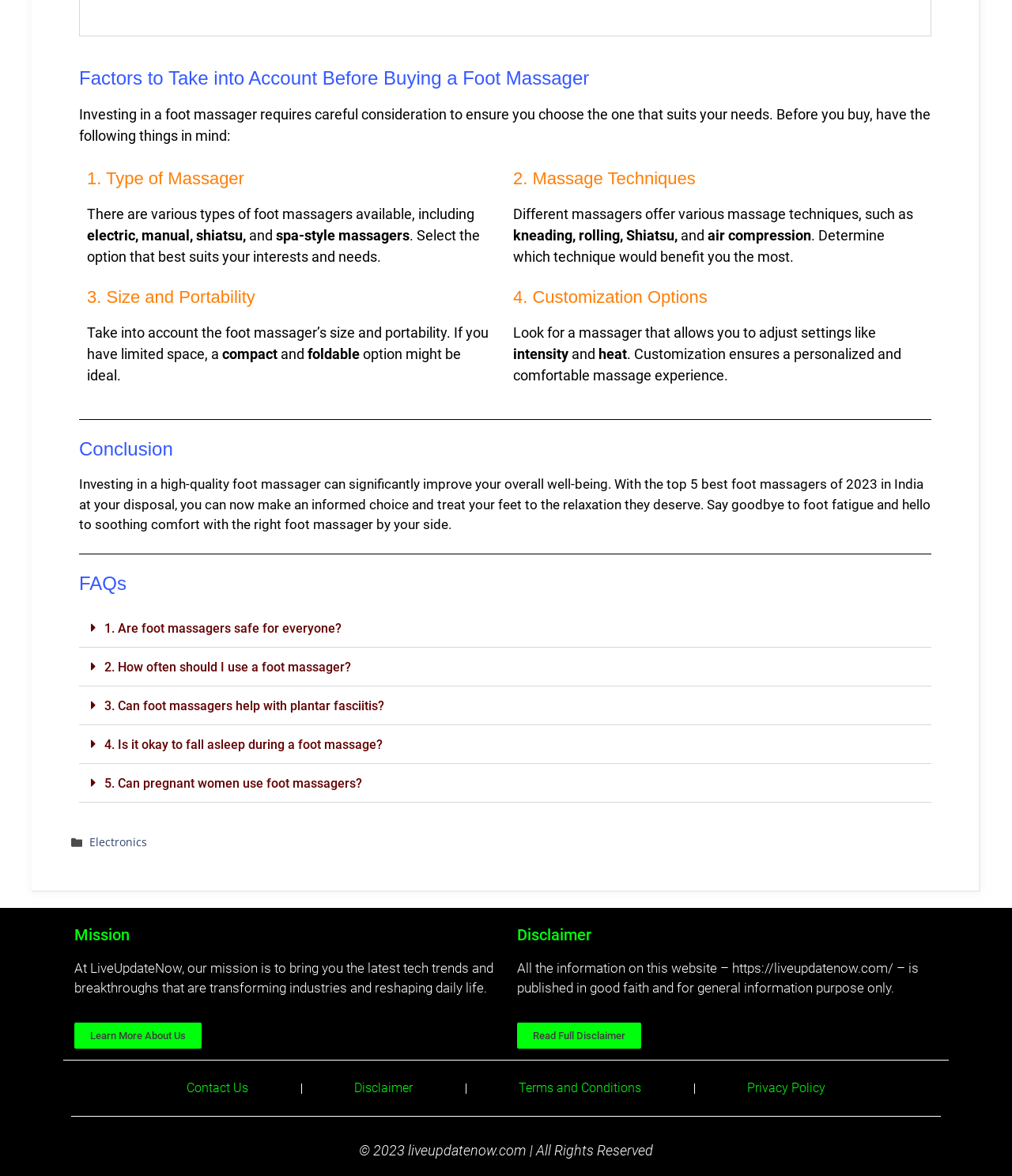Bounding box coordinates must be specified in the format (top-left x, top-left y, bottom-right x, bottom-right y). All values should be floating point numbers between 0 and 1. What are the bounding box coordinates of the UI element described as: Privacy Policy

[0.699, 0.91, 0.855, 0.936]